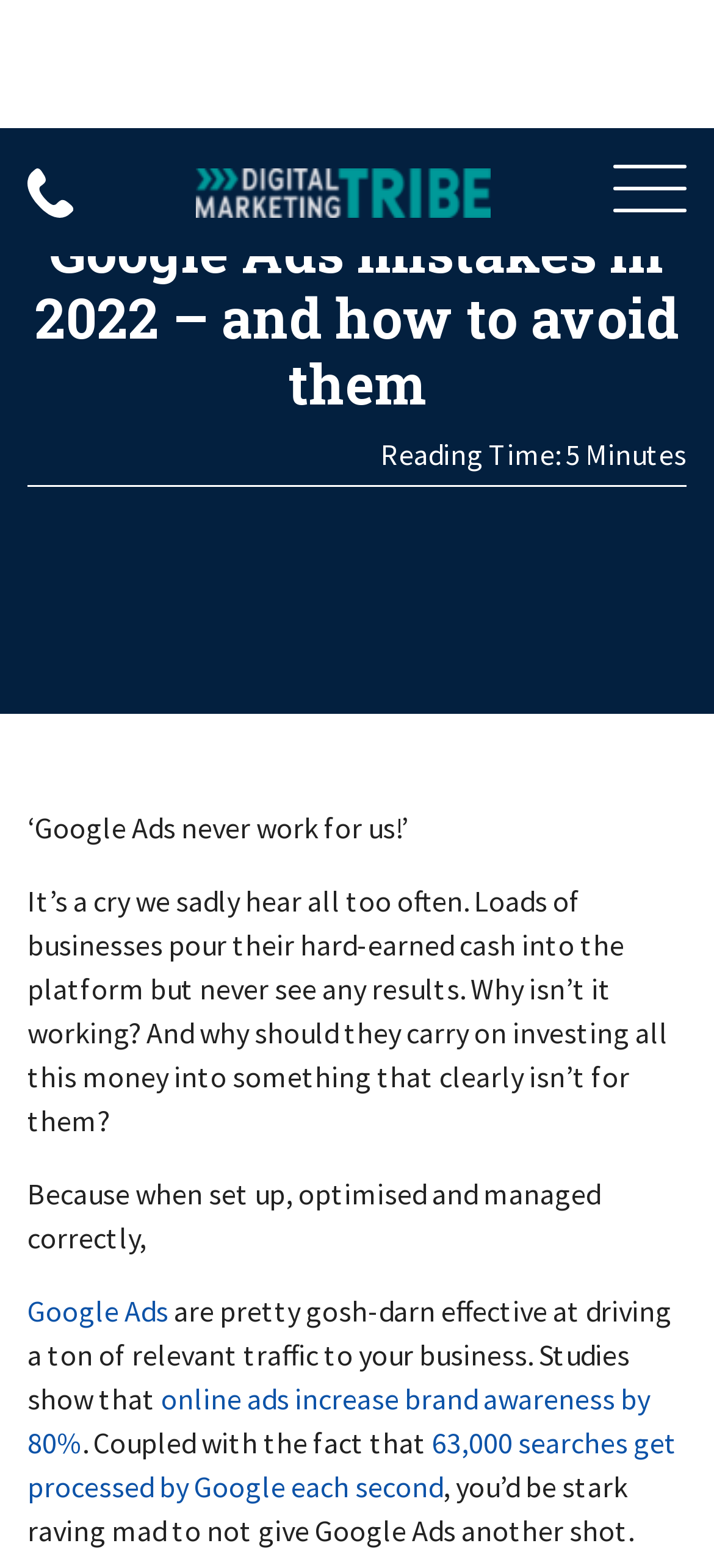Please provide a comprehensive answer to the question below using the information from the image: What is the name of the platform being discussed?

I found the name of the platform being discussed by looking at the link element with the text 'Google Ads' located at [0.038, 0.824, 0.236, 0.847].